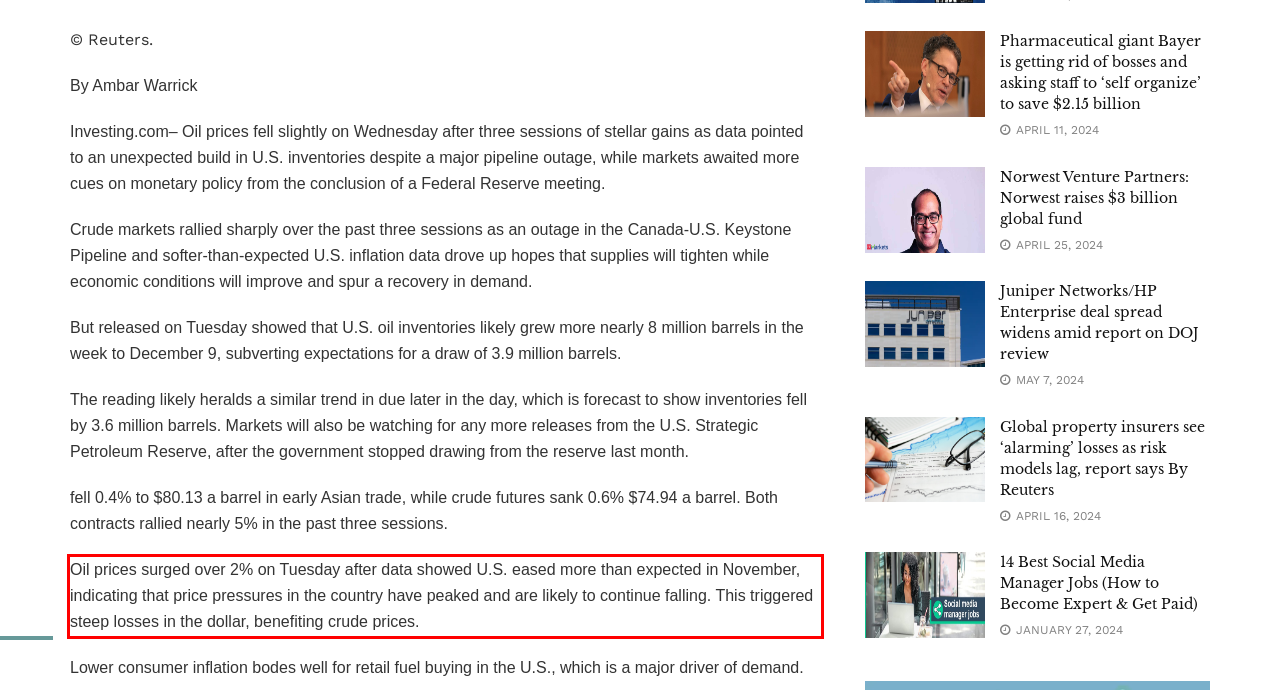Given a webpage screenshot, locate the red bounding box and extract the text content found inside it.

Oil prices surged over 2% on Tuesday after data showed U.S. eased more than expected in November, indicating that price pressures in the country have peaked and are likely to continue falling. This triggered steep losses in the dollar, benefiting crude prices.